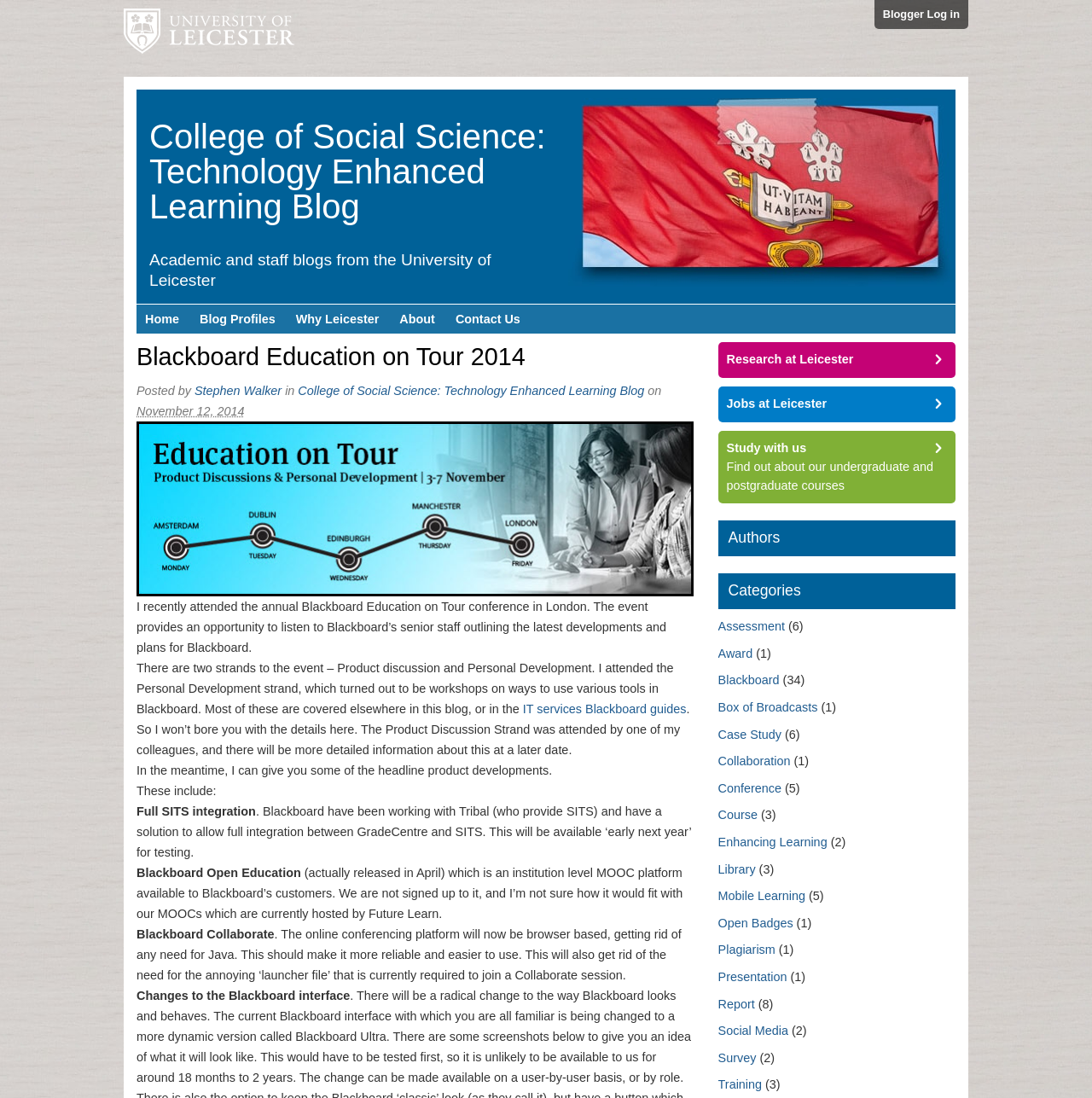Refer to the image and answer the question with as much detail as possible: How many links are there in the 'Categories' section?

The 'Categories' section is a list of links with their corresponding counts. By counting the number of links in this section, we can find that there are 20 links in total.